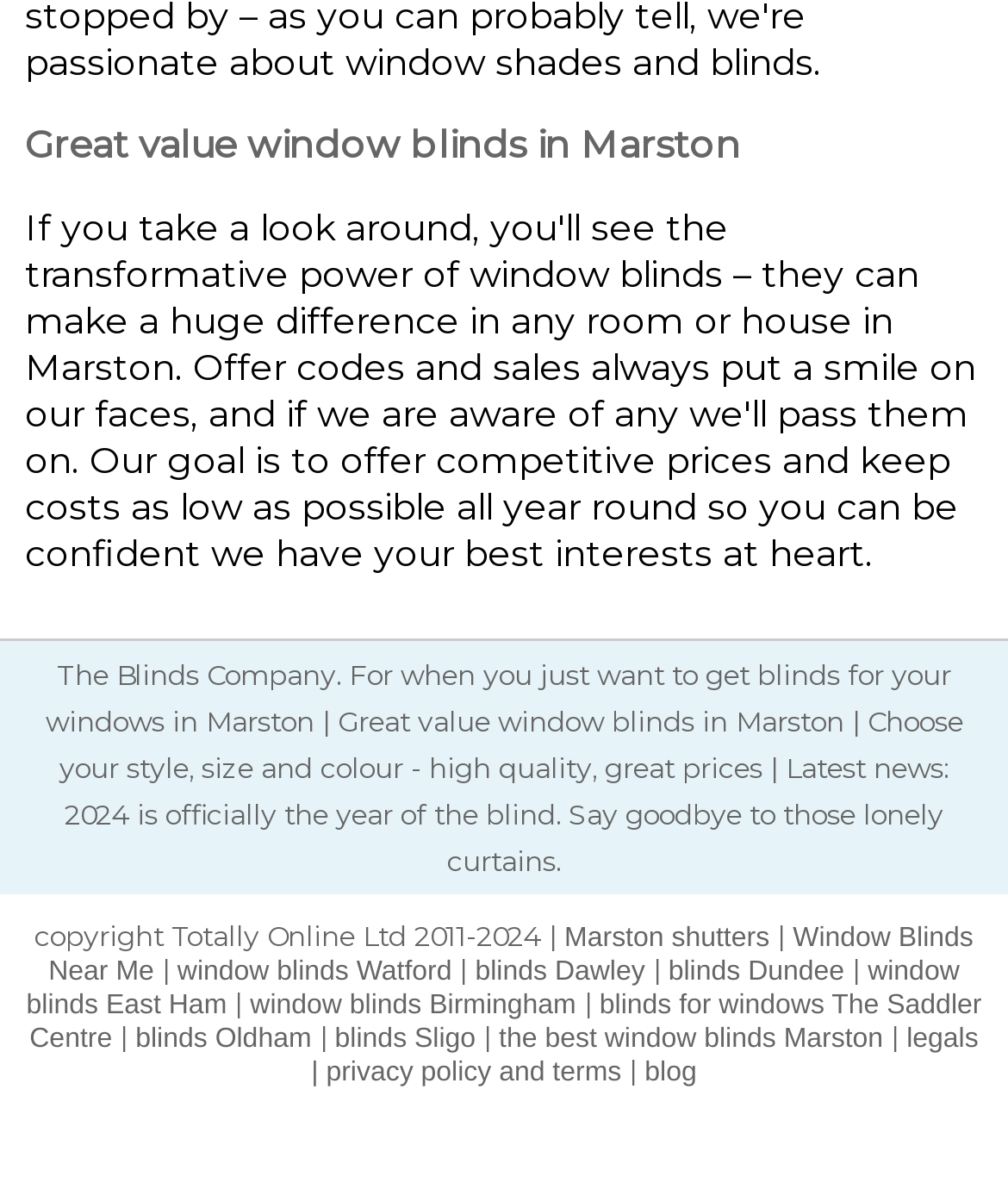Answer the question using only one word or a concise phrase: What is the year mentioned in the copyright text?

2024